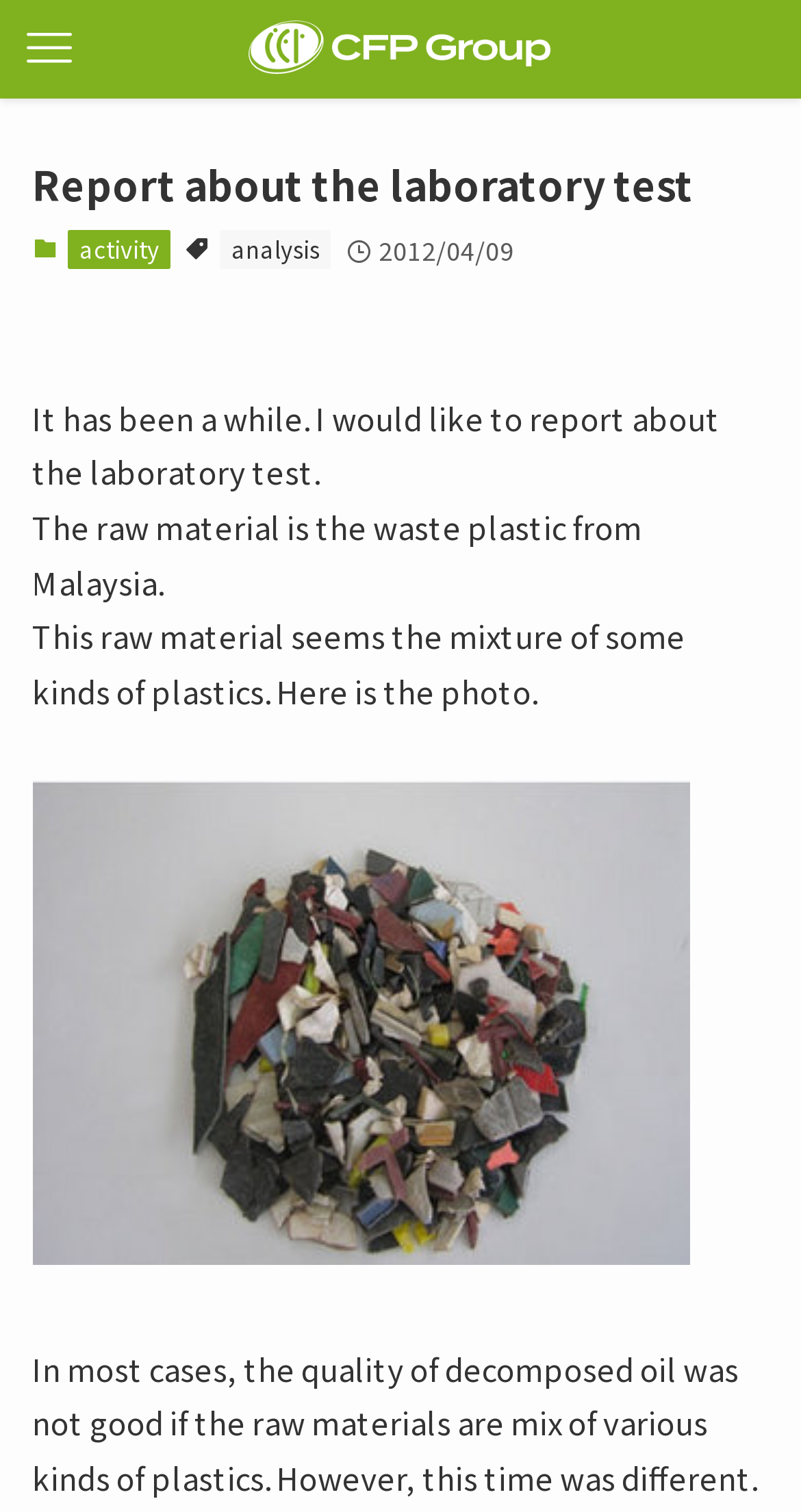Can you look at the image and give a comprehensive answer to the question:
What is the purpose of the webpage?

The webpage's content starts with 'It has been a while. I would like to report about the laboratory test.' which suggests that the purpose of the webpage is to report about the laboratory test.